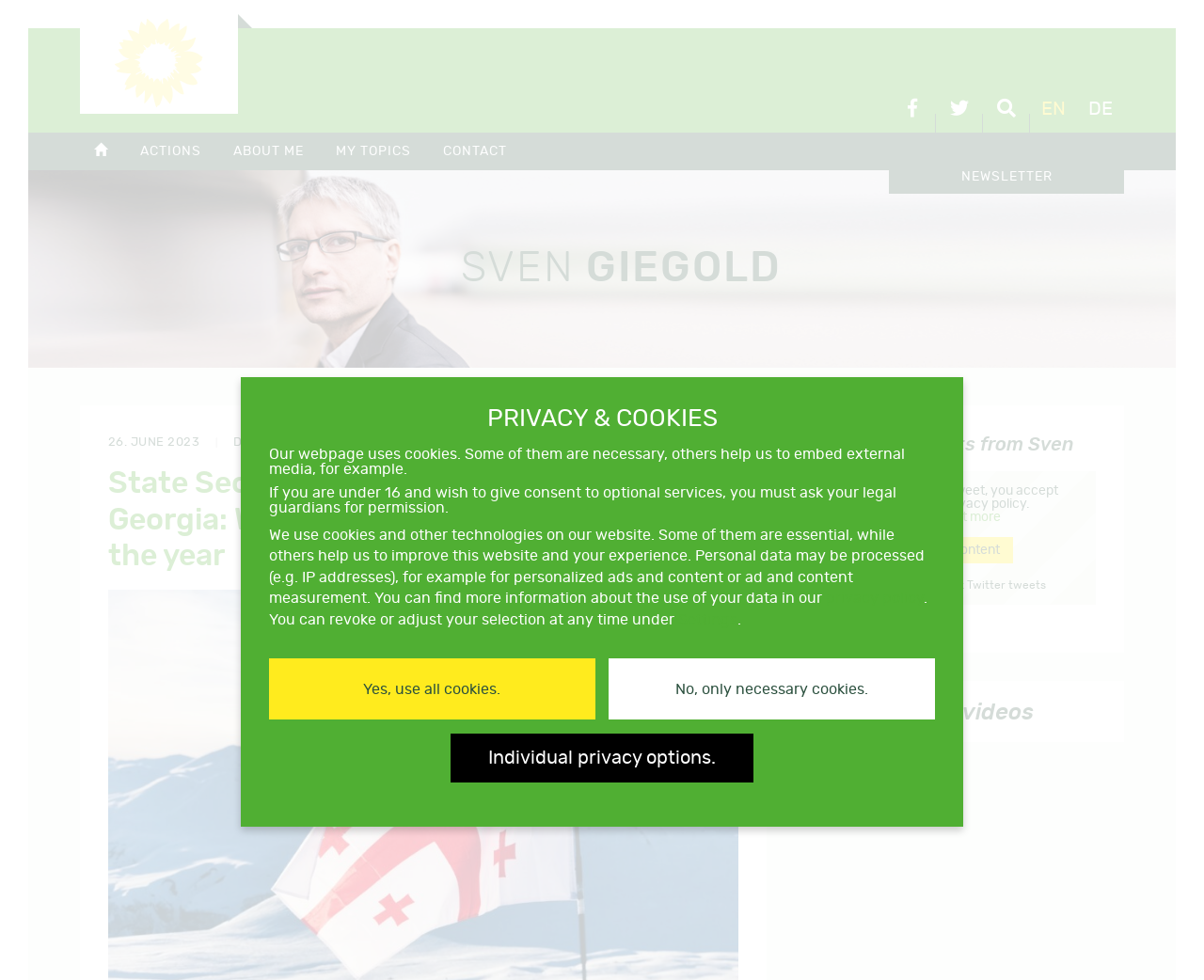Please determine and provide the text content of the webpage's heading.

State Secretary Giegold after talks in Georgia: We need good news by the end of the year